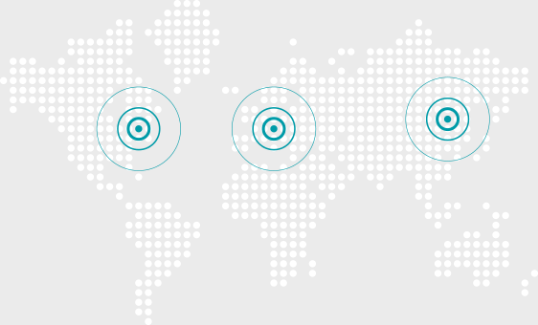Respond with a single word or phrase to the following question: How many service centers are highlighted on the map?

Three